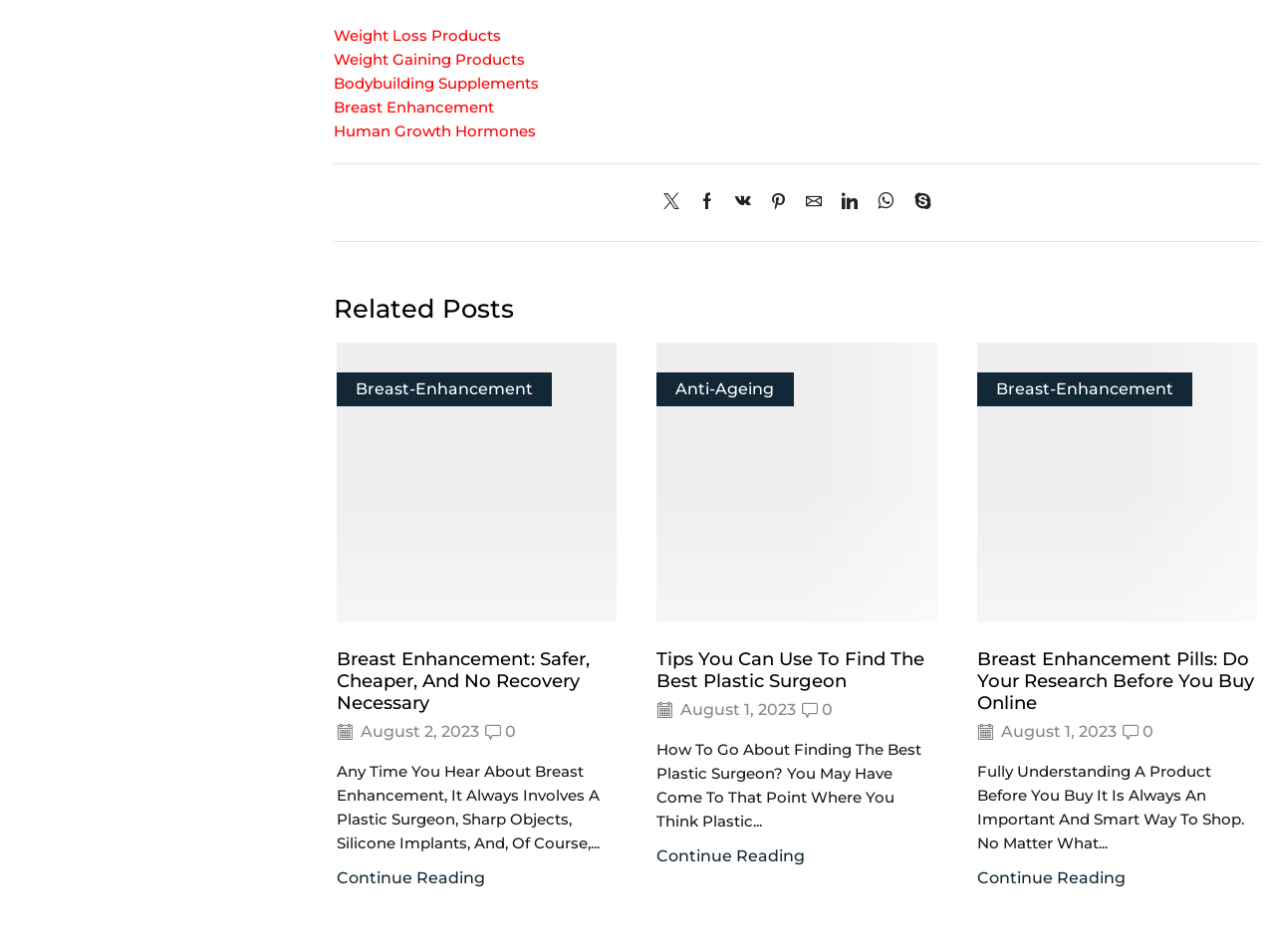Please locate the bounding box coordinates of the element that should be clicked to complete the given instruction: "Click on Weight Loss Products".

[0.262, 0.027, 0.393, 0.047]